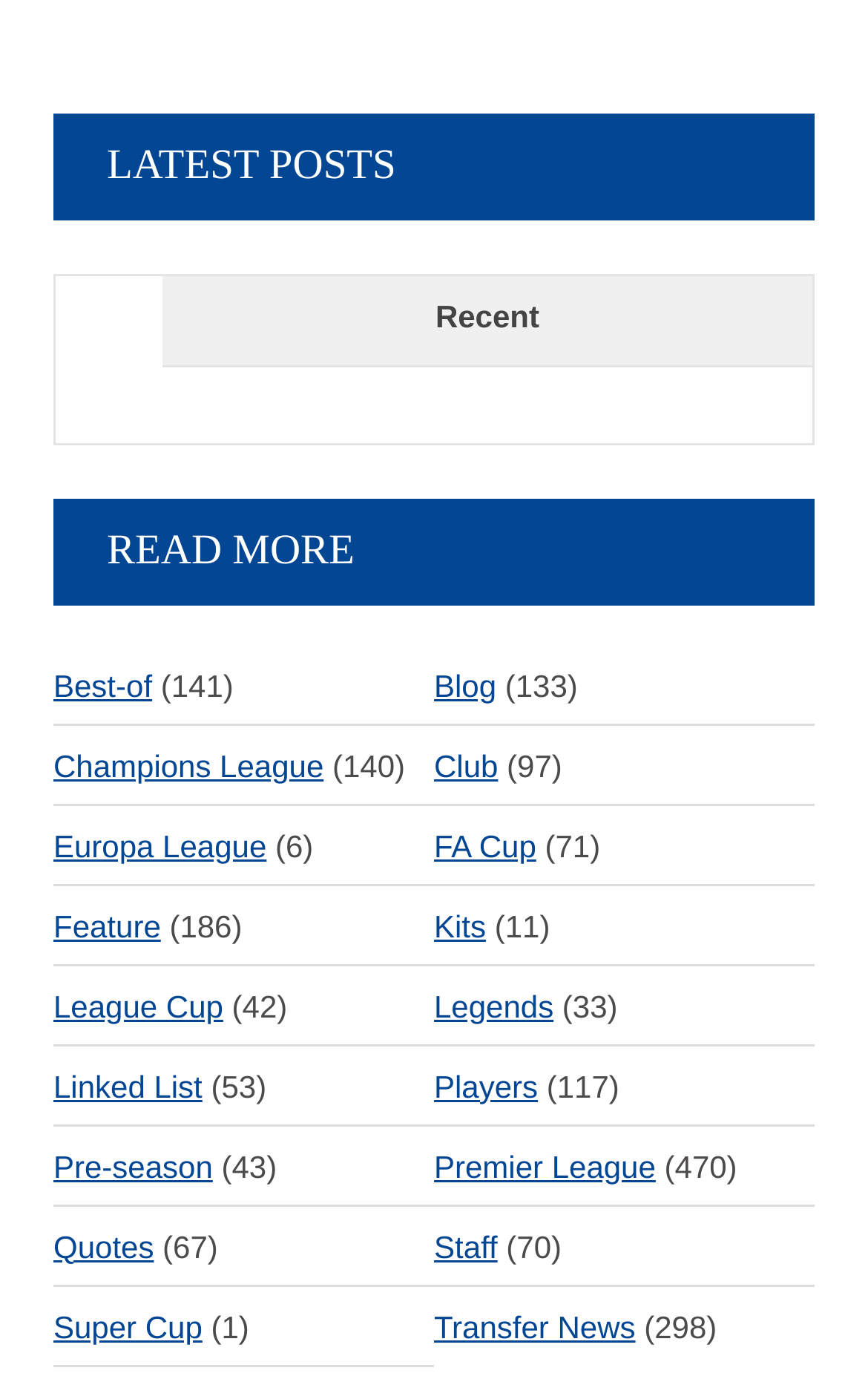Provide a one-word or one-phrase answer to the question:
What is the second category from the top?

Recent